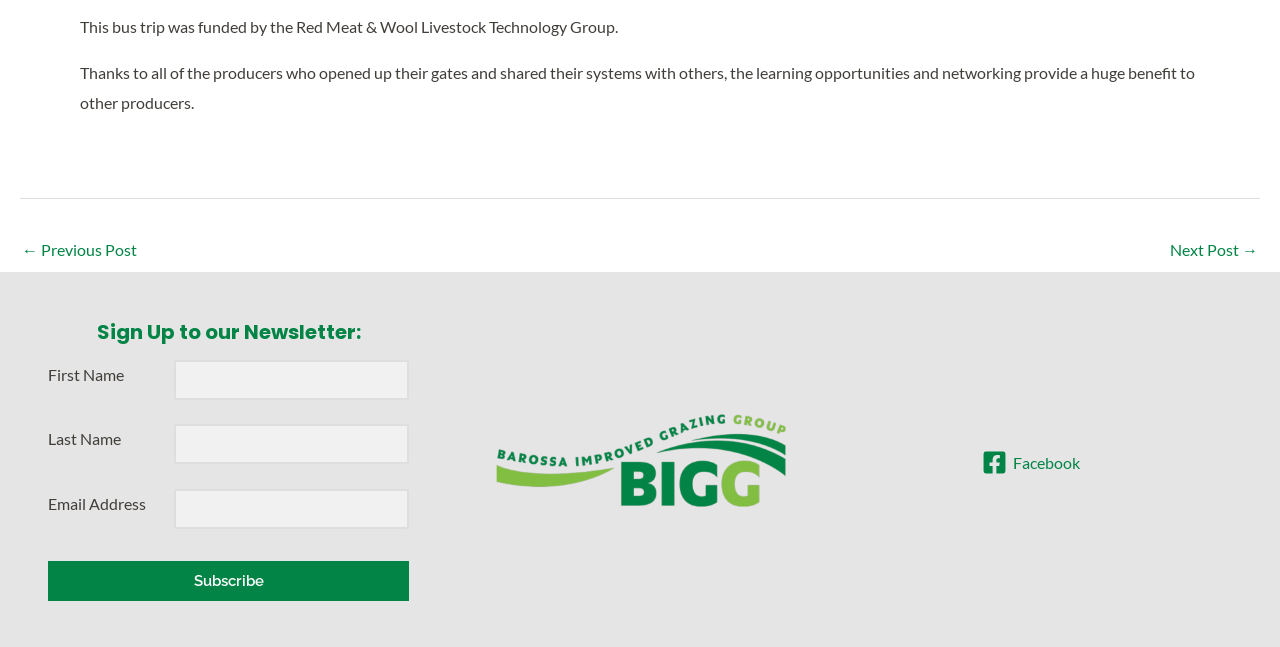What is the purpose of the bus trip?
Using the details shown in the screenshot, provide a comprehensive answer to the question.

Based on the static text at the top of the webpage, it is mentioned that the bus trip was funded by the Red Meat & Wool Livestock Technology Group, and it provided learning opportunities and networking for producers.